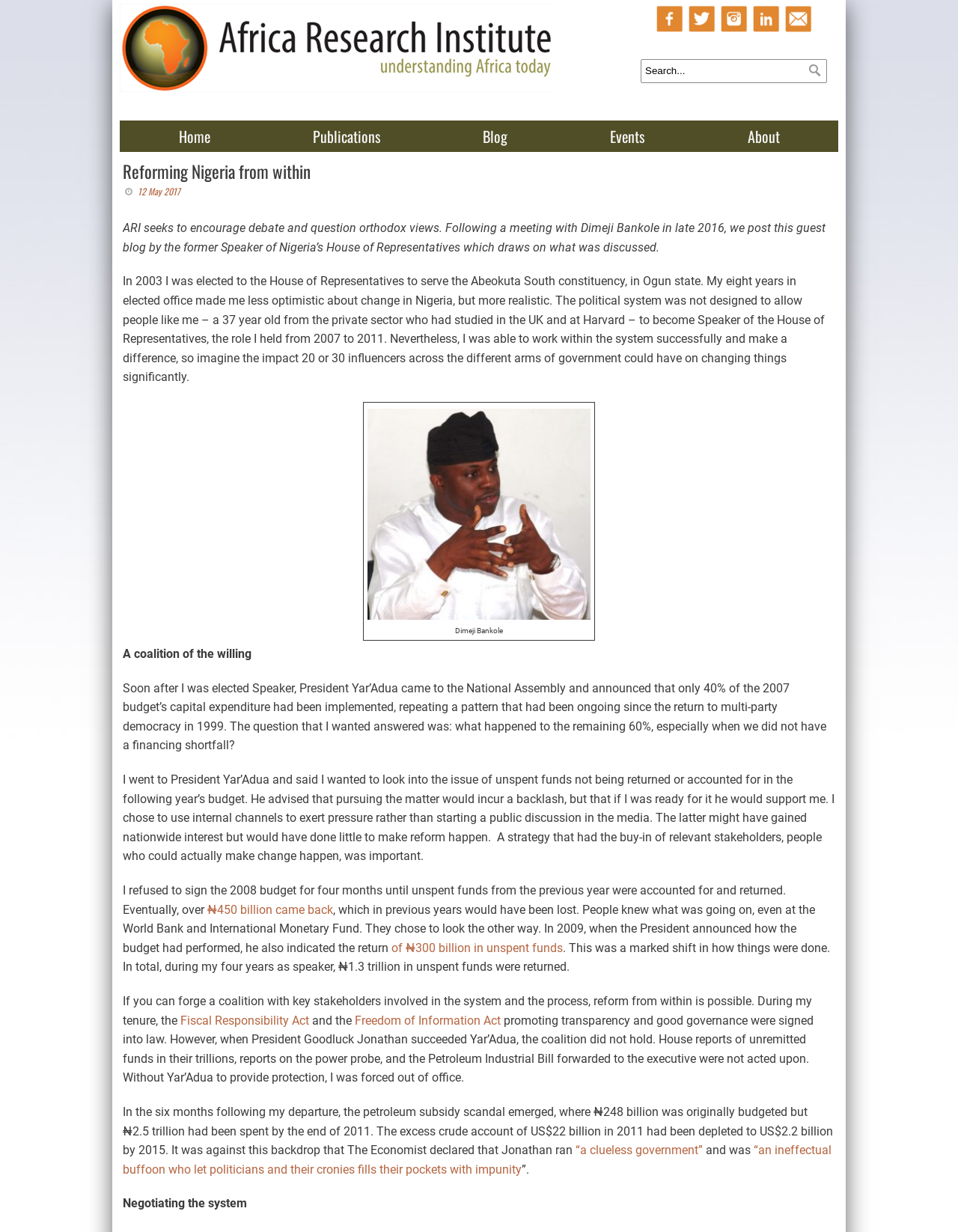Provide a thorough summary of the webpage.

This webpage appears to be a blog post or article discussing reform in Nigeria, specifically featuring a guest blog by former Speaker of Nigeria's House of Representatives, Dimeji Bankole. 

At the top of the page, there are several social media links, including Facebook, Twitter, and LinkedIn, accompanied by their respective icons. 

Below these links, there is a search bar with a placeholder text "Search..." and a button next to it. 

The main content of the page is divided into sections. The first section has a heading "Reforming Nigeria from within" and a link with the same text. Below this, there is a brief introduction to the article, mentioning a meeting with Dimeji Bankole in 2016. 

The main article is written in a first-person perspective, with the author sharing their experiences as a member of the House of Representatives and later as the Speaker. The text is divided into several paragraphs, with some links and an image embedded within the text. The image is positioned roughly in the middle of the article. 

The article discusses the author's efforts to reform the system from within, including their success in getting unspent funds returned to the budget and their role in passing the Fiscal Responsibility Act and the Freedom of Information Act. 

Throughout the article, there are several links to specific amounts of money, such as ₦450 billion and ₦1.3 trillion, as well as links to specific acts and laws, like the Fiscal Responsibility Act and the Freedom of Information Act. 

The article concludes with the author's departure from office and the subsequent emergence of a petroleum subsidy scandal. There are also quotes from The Economist, criticizing the government of President Goodluck Jonathan. 

Finally, the last section of the article has a heading "Negotiating the system".